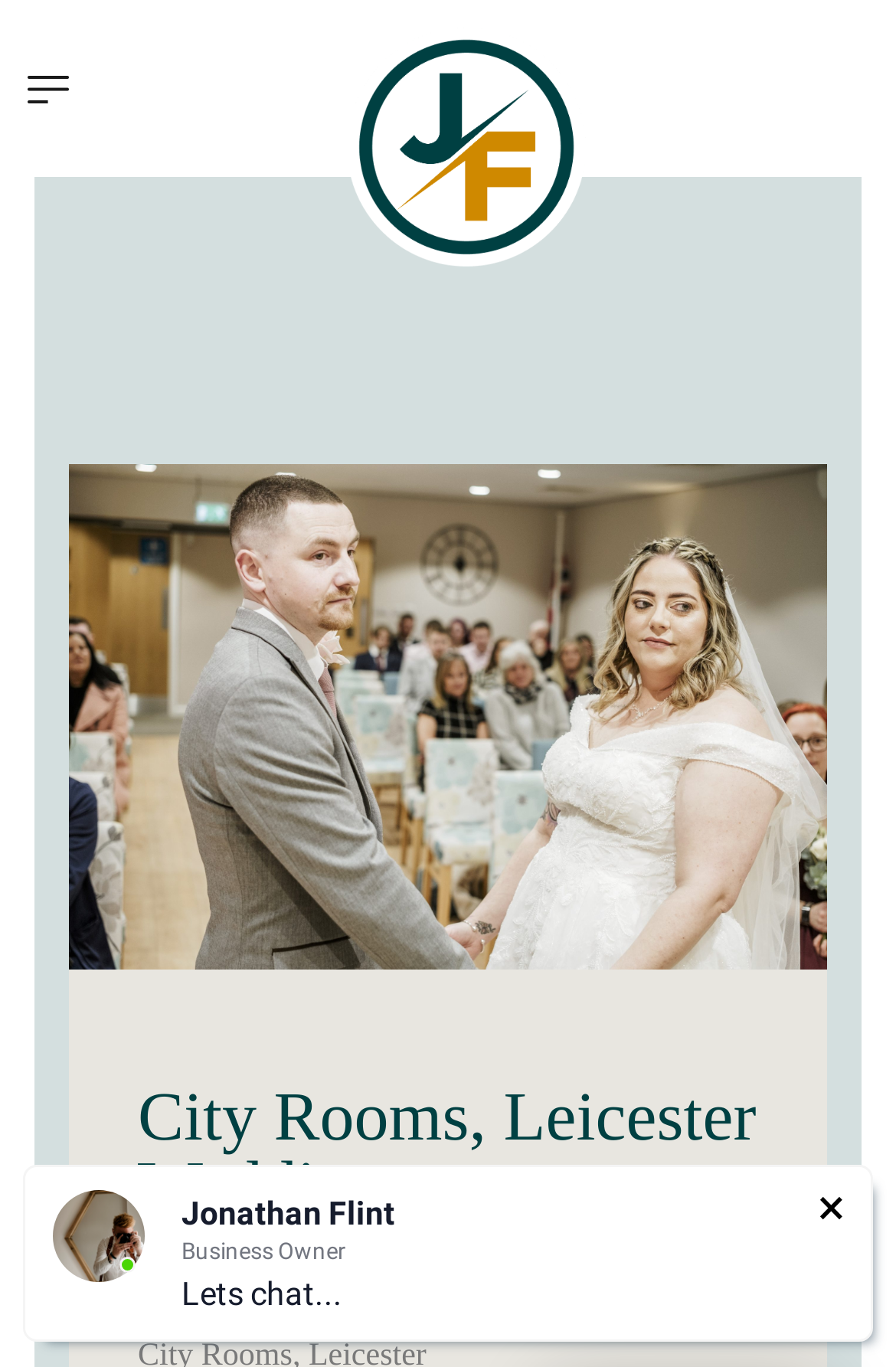Please answer the following question using a single word or phrase: What is the call-to-action text?

Lets chat...